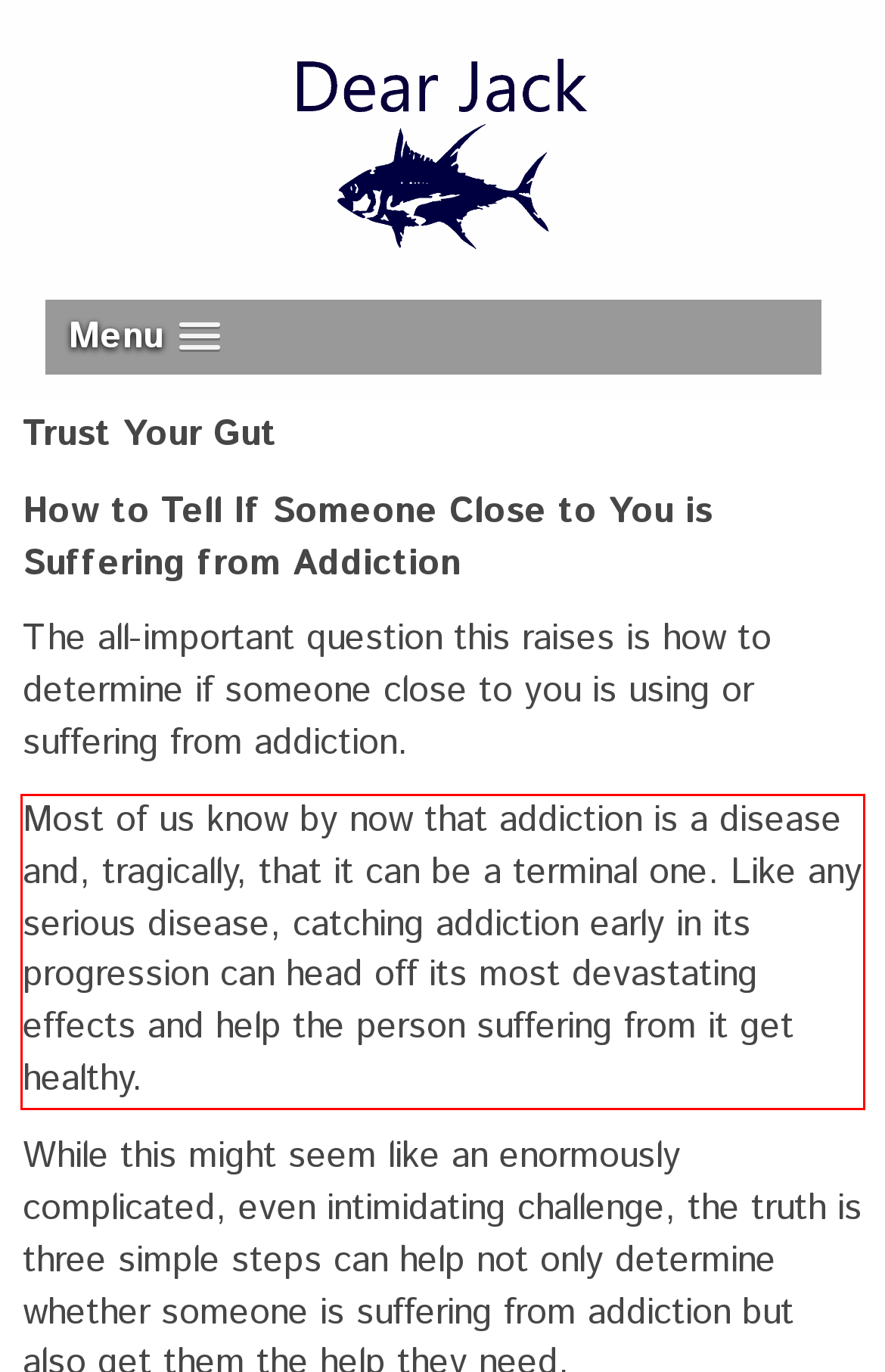In the given screenshot, locate the red bounding box and extract the text content from within it.

Most of us know by now that addiction is a disease and, tragically, that it can be a terminal one. Like any serious disease, catching addiction early in its progression can head off its most devastating effects and help the person suffering from it get healthy.